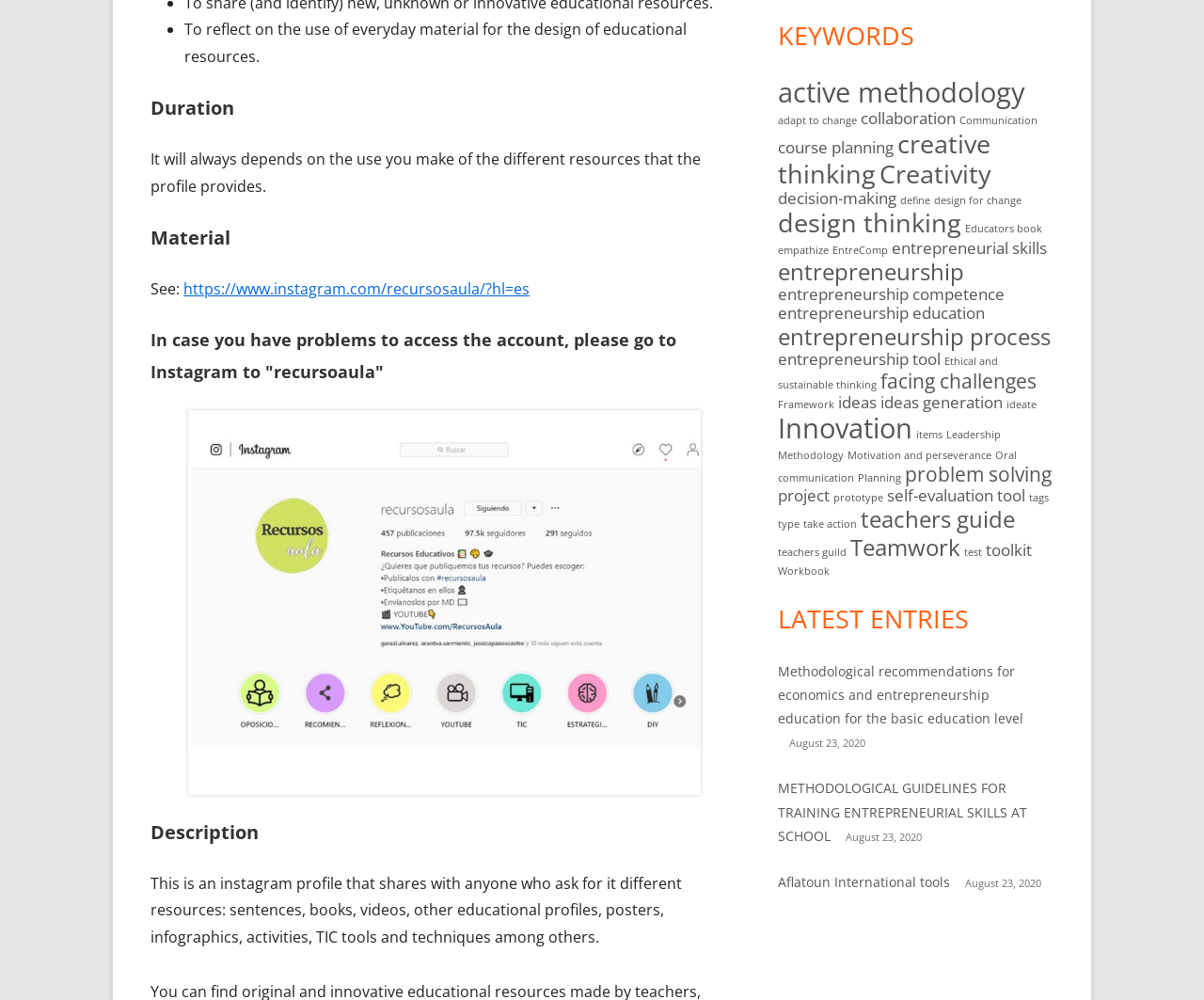Please identify the bounding box coordinates of the clickable area that will fulfill the following instruction: "Click on the 'active methodology' link". The coordinates should be in the format of four float numbers between 0 and 1, i.e., [left, top, right, bottom].

[0.646, 0.074, 0.852, 0.111]